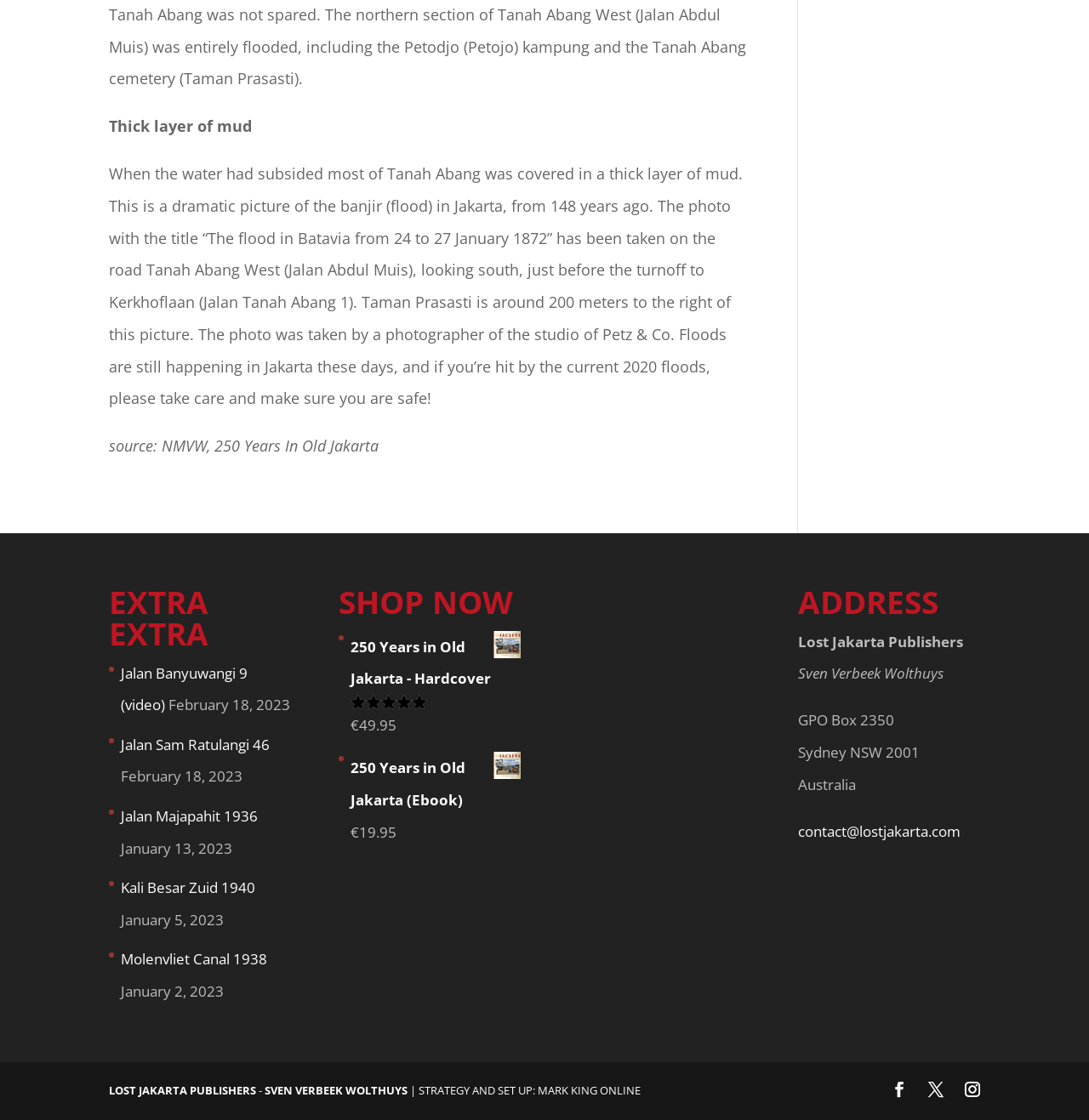Please identify the bounding box coordinates of the clickable area that will allow you to execute the instruction: "Visit MARK KING ONLINE website".

[0.494, 0.967, 0.588, 0.98]